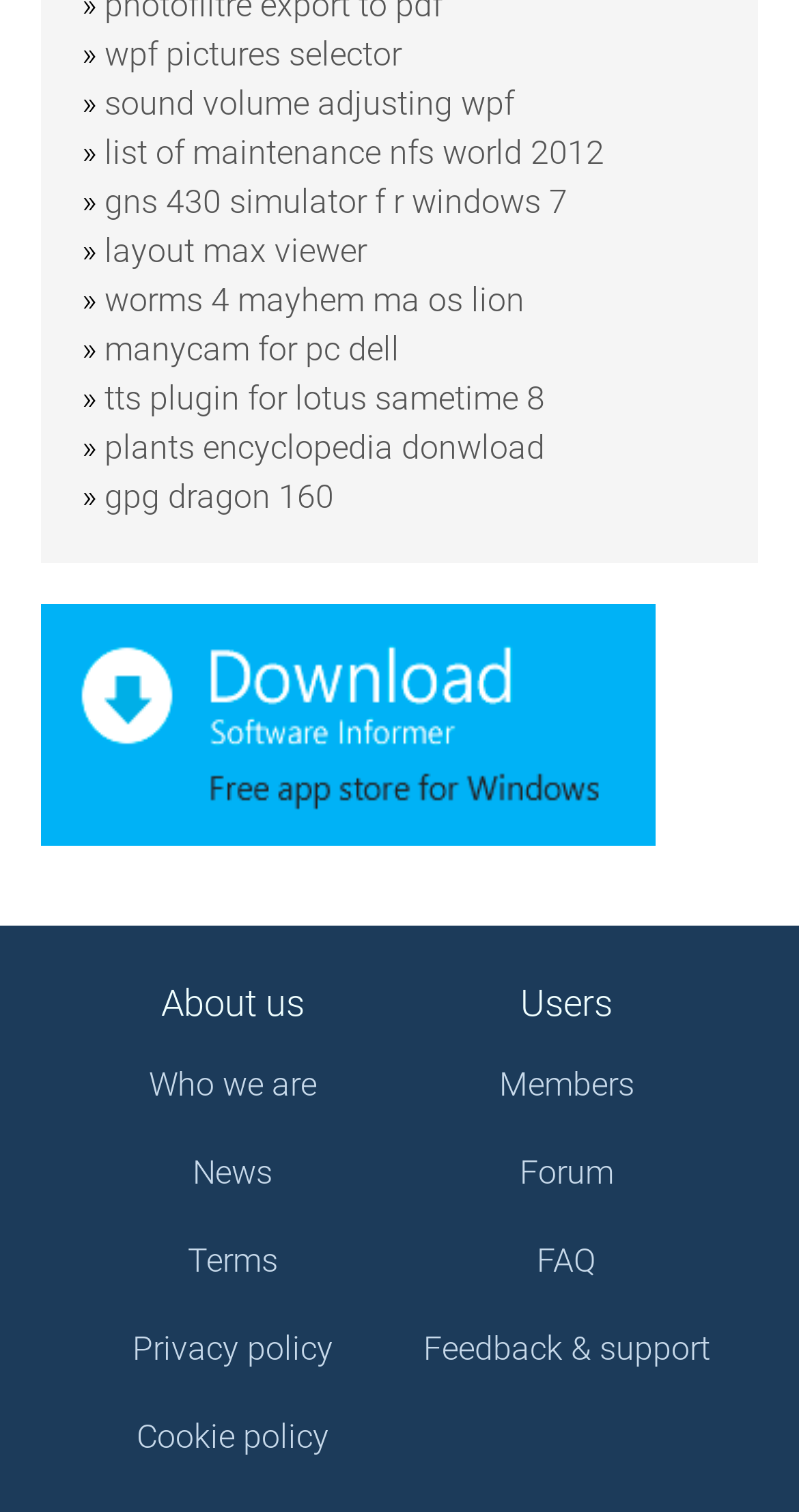Locate the bounding box coordinates of the clickable part needed for the task: "check feedback and support".

[0.529, 0.877, 0.888, 0.909]